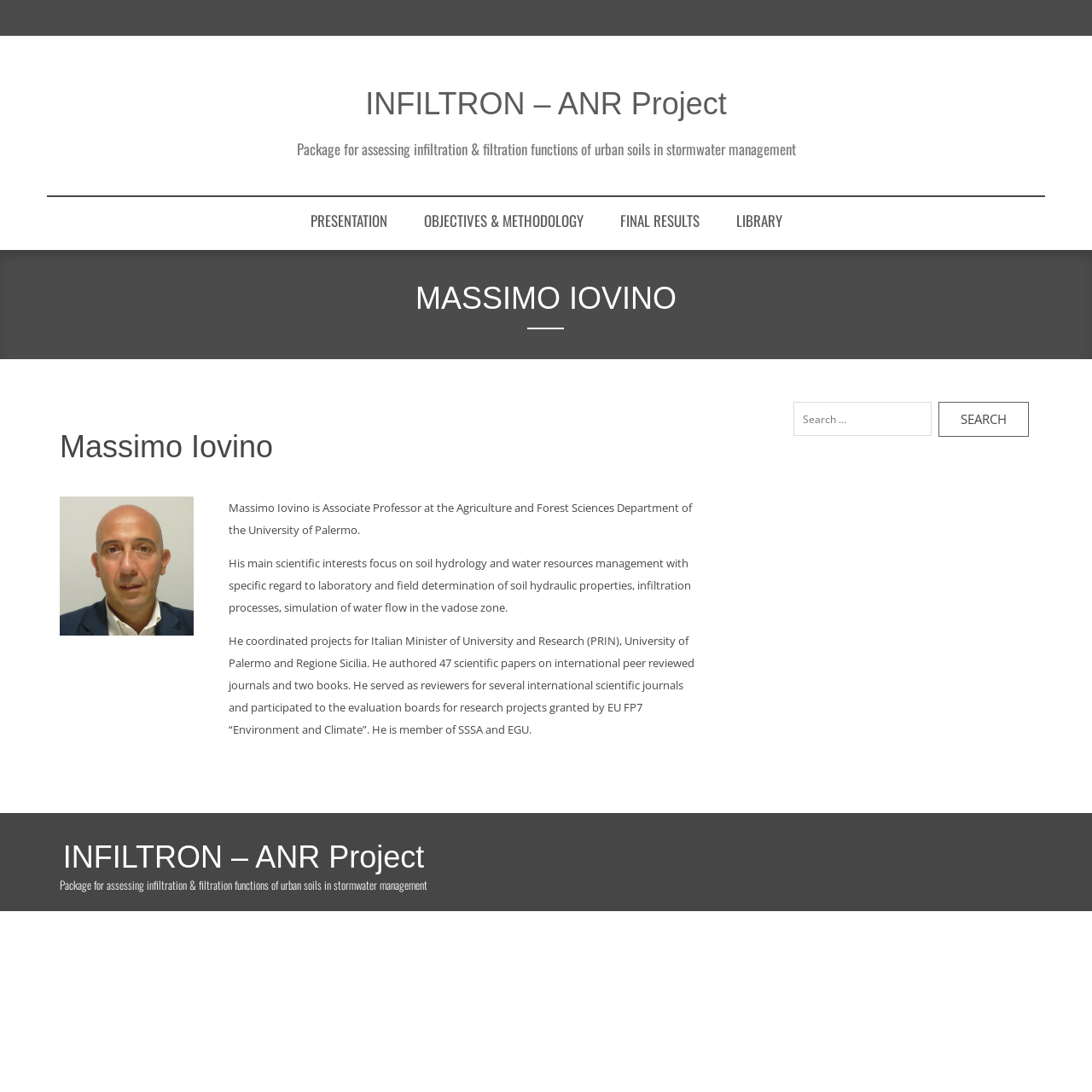Find the bounding box coordinates of the element to click in order to complete the given instruction: "Access LIBRARY."

[0.658, 0.18, 0.732, 0.224]